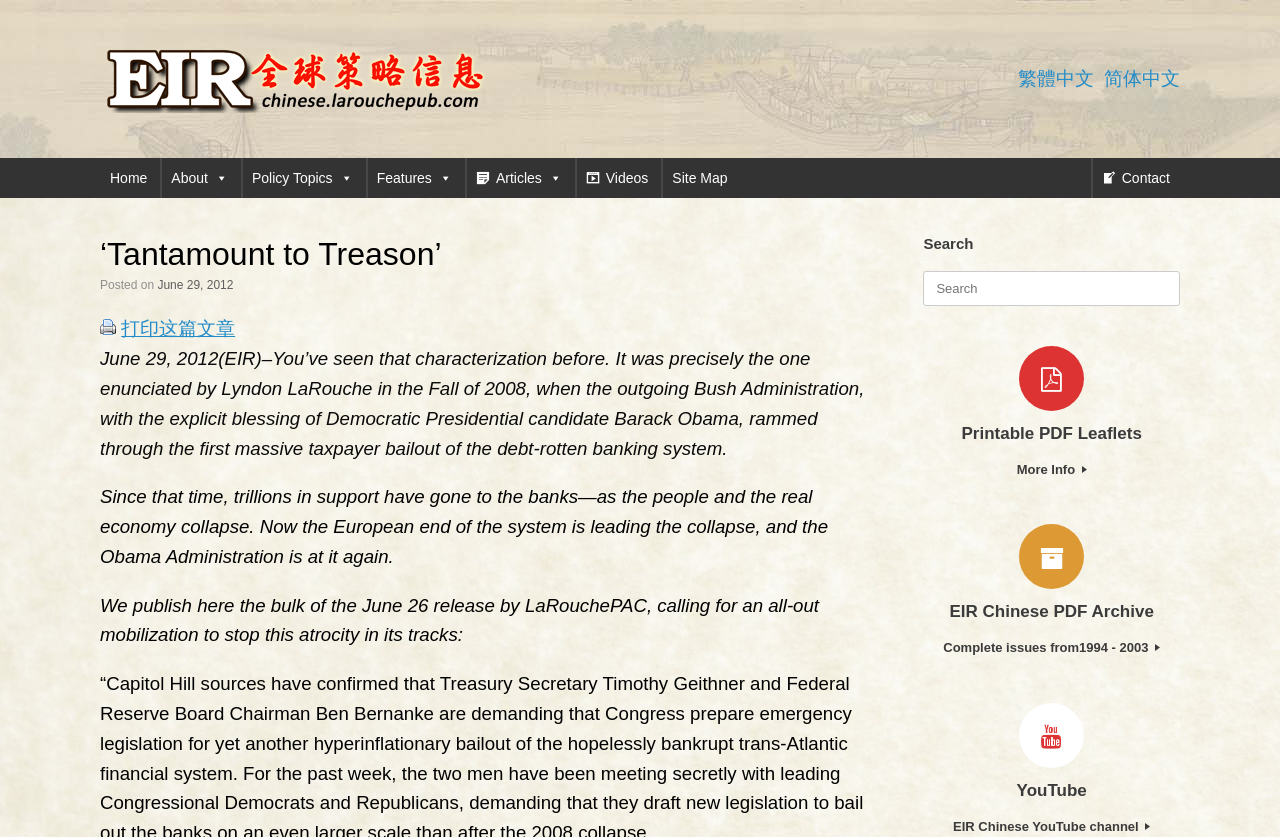What is the purpose of the search box?
Using the image, answer in one word or phrase.

To search the website